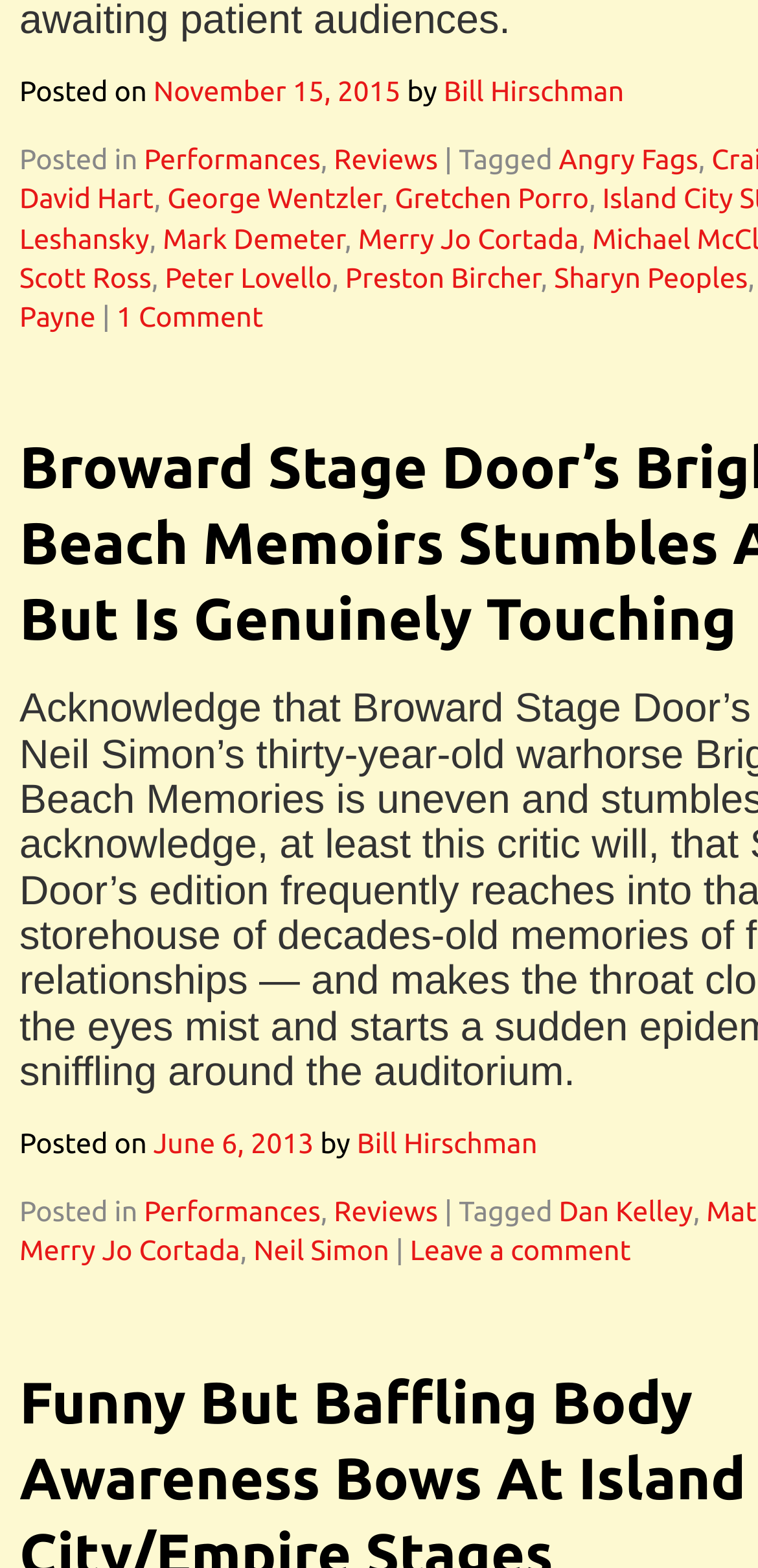Provide the bounding box coordinates of the area you need to click to execute the following instruction: "Leave a comment".

[0.541, 0.788, 0.832, 0.808]